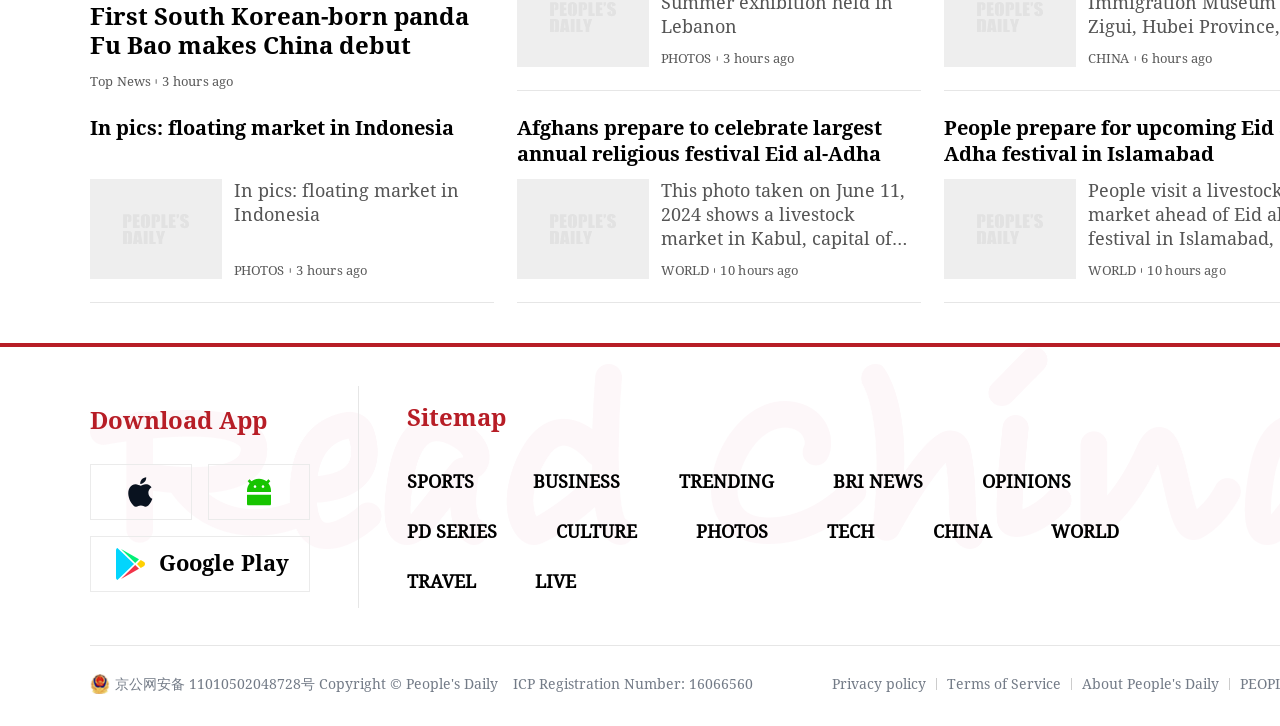Determine the bounding box coordinates for the clickable element to execute this instruction: "View photos". Provide the coordinates as four float numbers between 0 and 1, i.e., [left, top, right, bottom].

[0.516, 0.07, 0.556, 0.09]